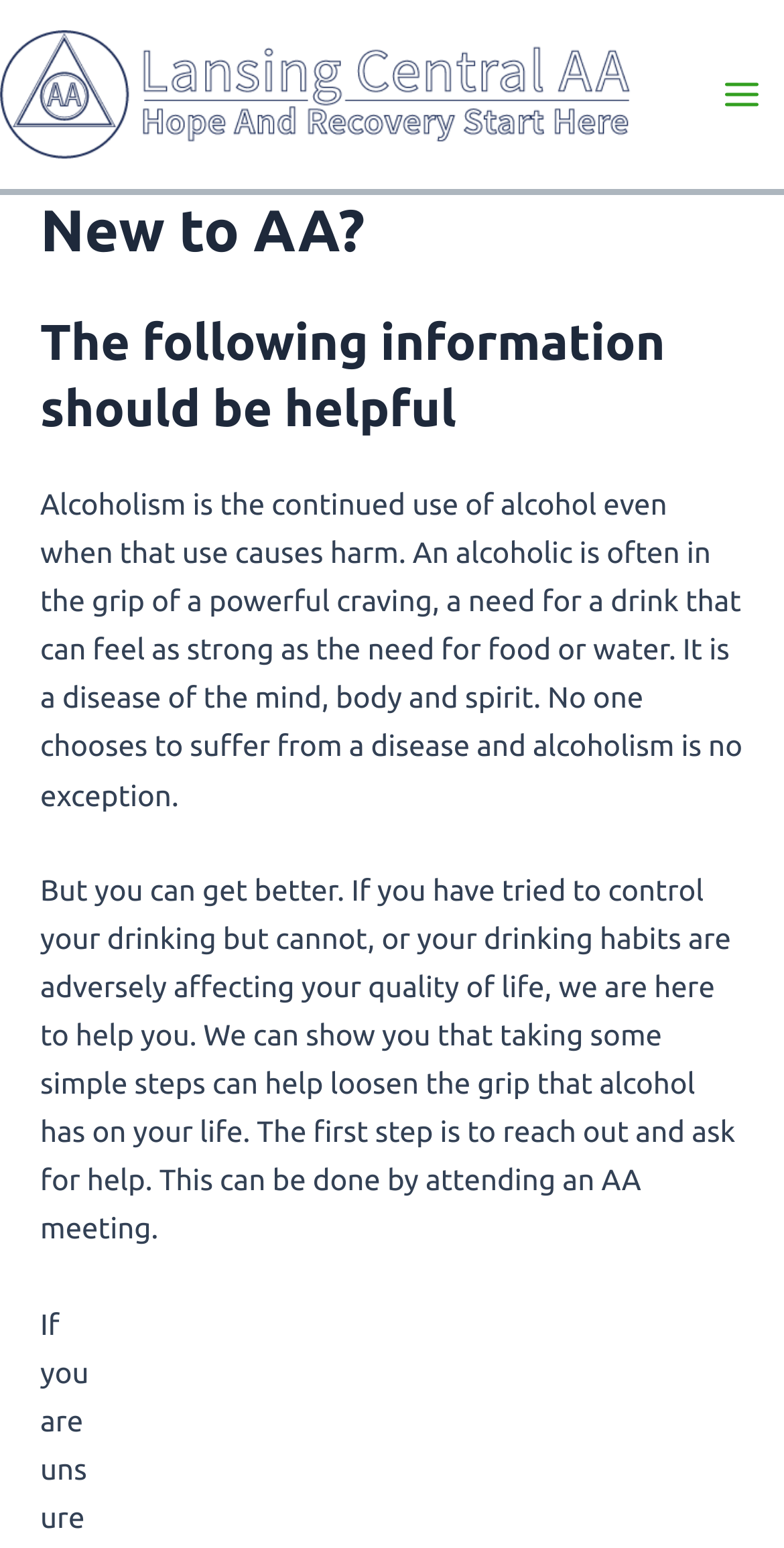Please determine the headline of the webpage and provide its content.

New to AA?